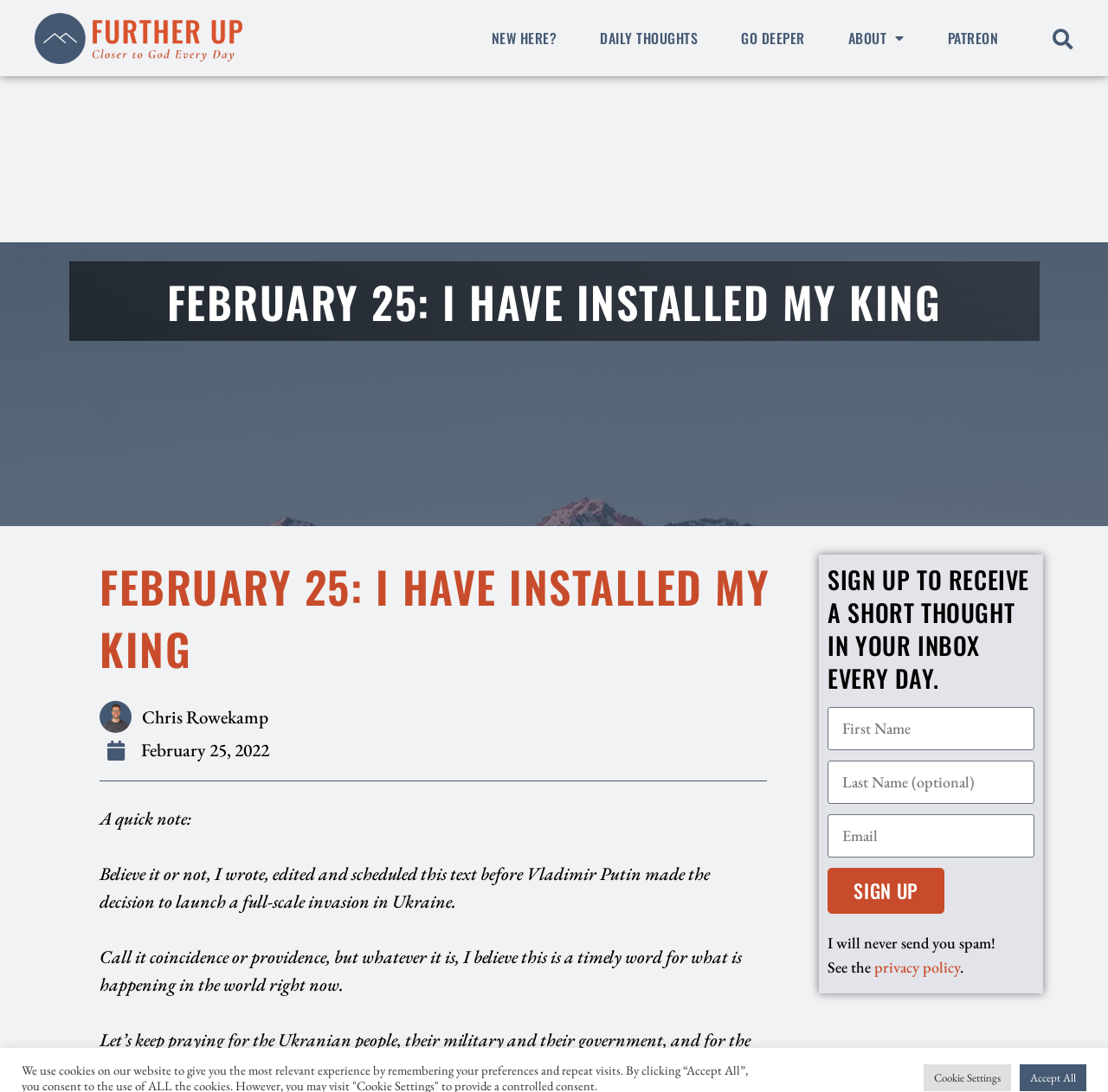Can you find the bounding box coordinates for the element that needs to be clicked to execute this instruction: "Click on the 'NEW HERE?' link"? The coordinates should be given as four float numbers between 0 and 1, i.e., [left, top, right, bottom].

[0.426, 0.0, 0.52, 0.07]